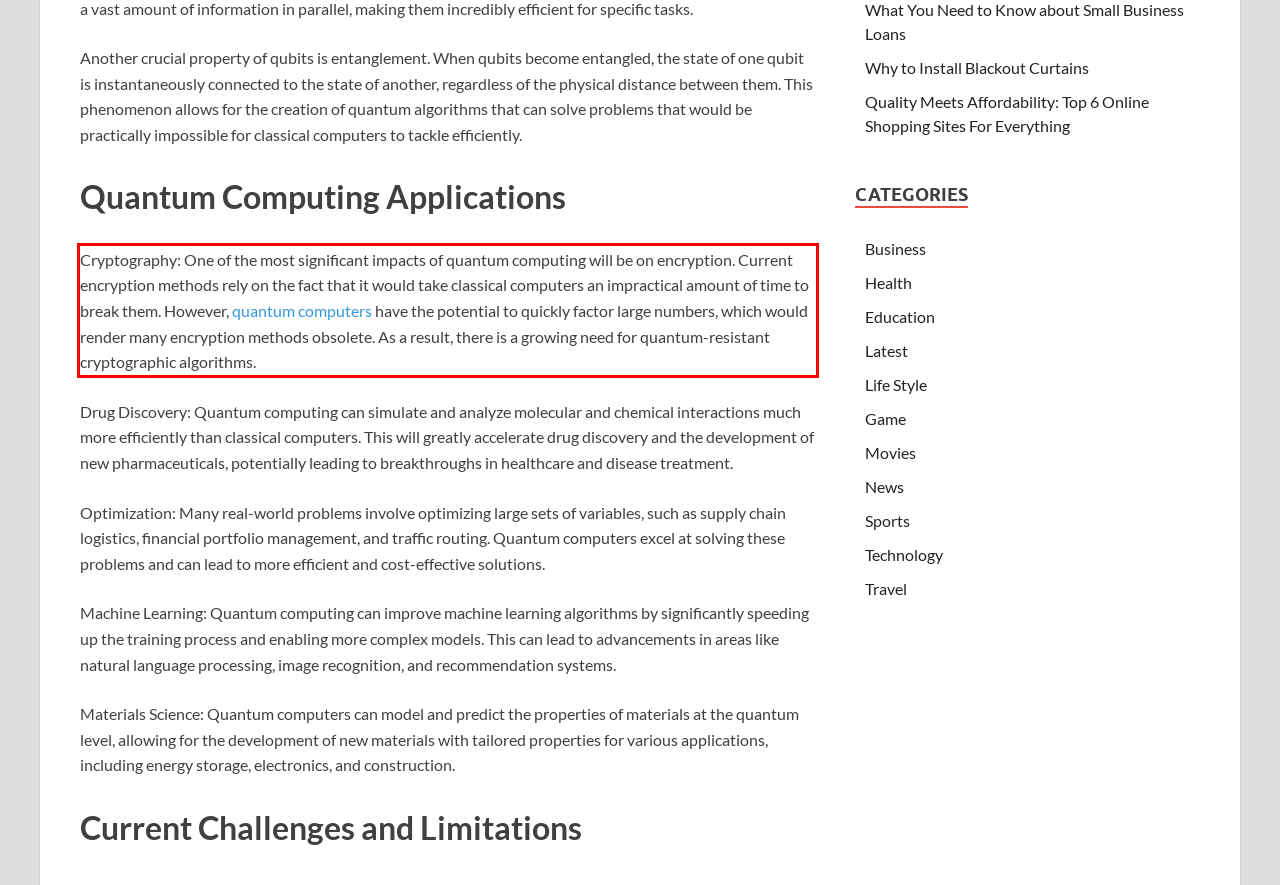Using the webpage screenshot, recognize and capture the text within the red bounding box.

Cryptography: One of the most significant impacts of quantum computing will be on encryption. Current encryption methods rely on the fact that it would take classical computers an impractical amount of time to break them. However, quantum computers have the potential to quickly factor large numbers, which would render many encryption methods obsolete. As a result, there is a growing need for quantum-resistant cryptographic algorithms.